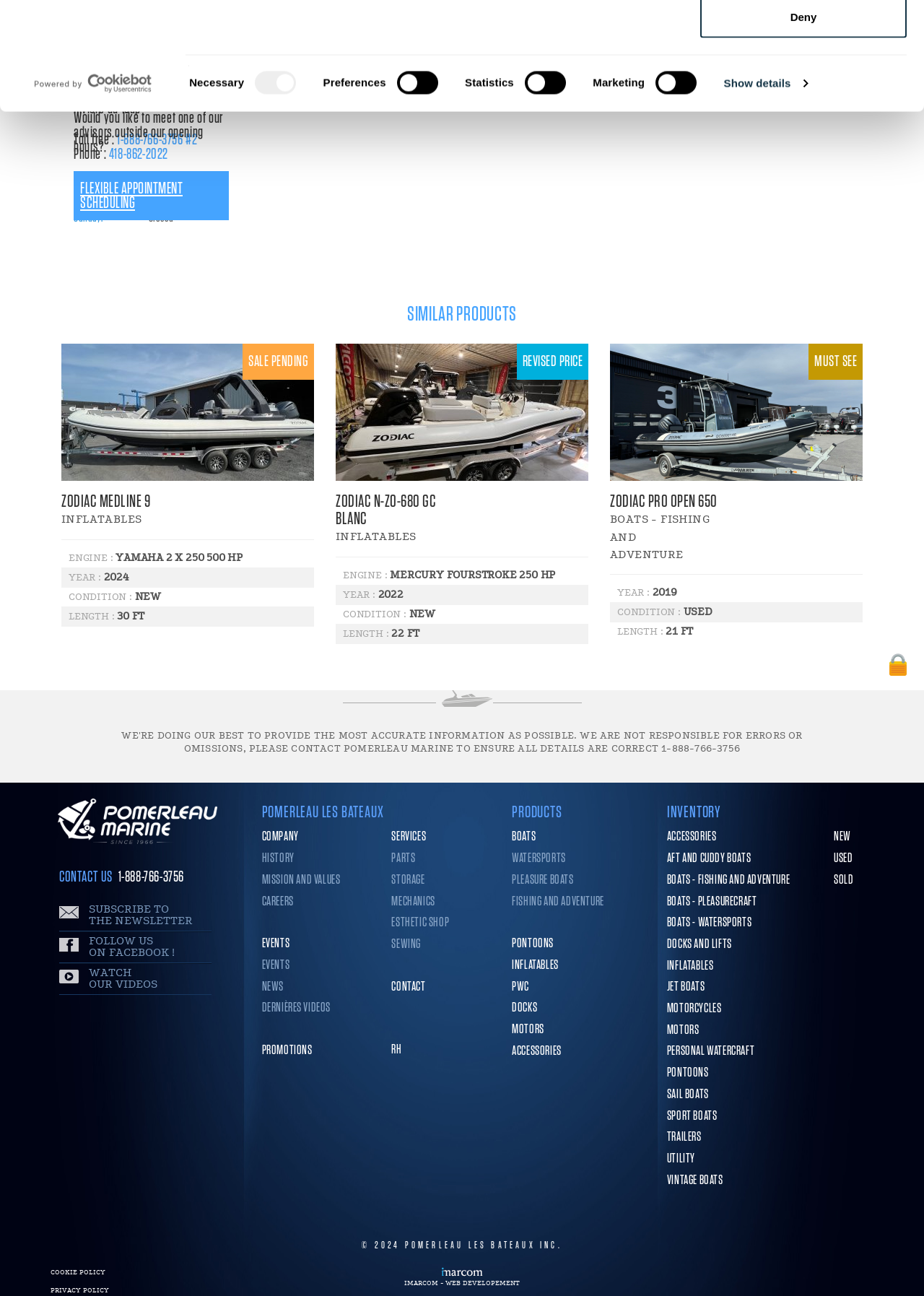Please find the bounding box coordinates for the clickable element needed to perform this instruction: "Check the price of 'ZODIAC N-ZO-680 GC BLANC'".

[0.565, 0.273, 0.63, 0.285]